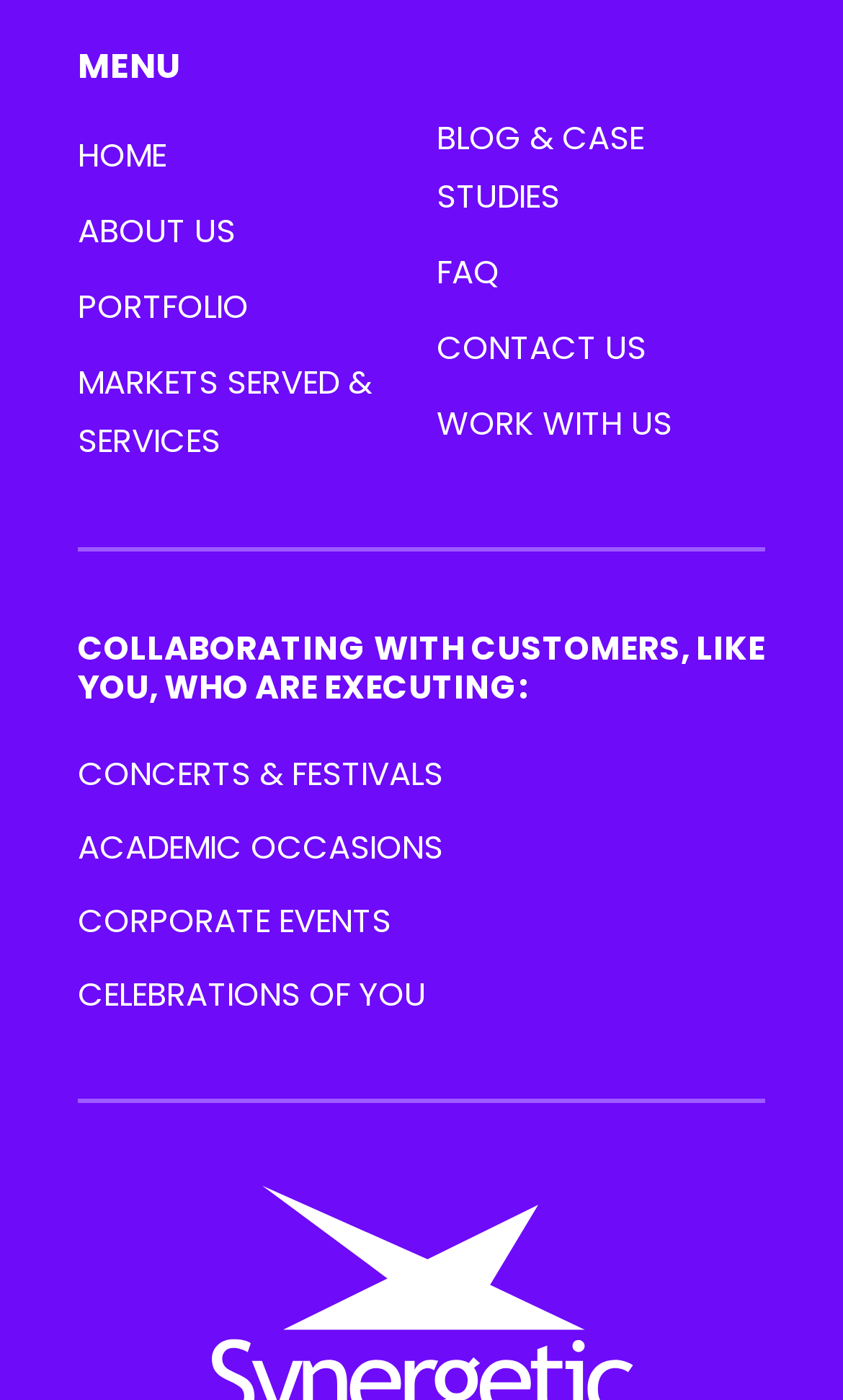What is the purpose of the webpage?
Give a detailed explanation using the information visible in the image.

The purpose of the webpage is to collaborate with customers, as indicated by the heading 'COLLABORATING WITH CUSTOMERS, LIKE YOU, WHO ARE EXECUTING:'.